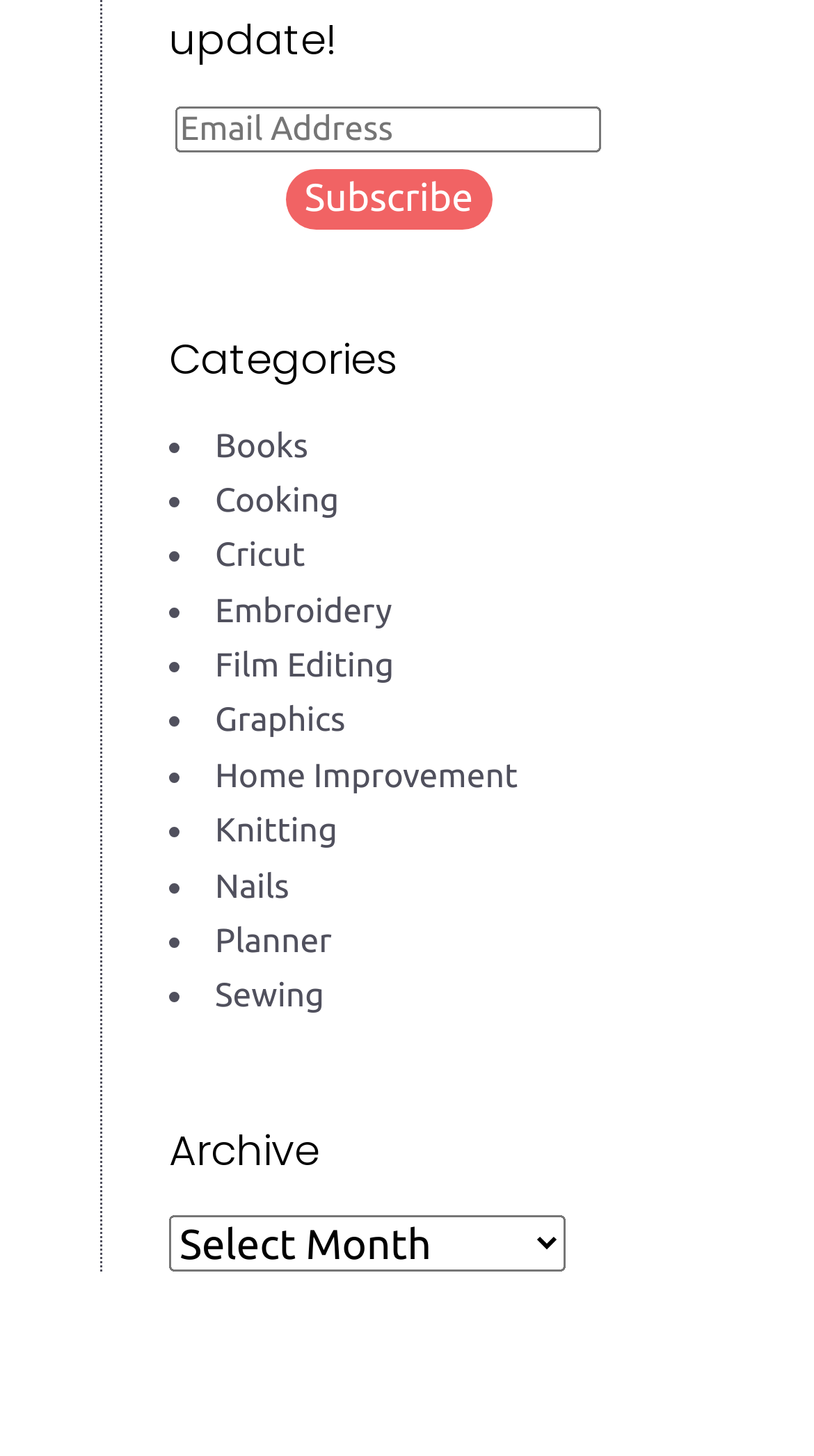Carefully observe the image and respond to the question with a detailed answer:
What is the purpose of the textbox?

The textbox is labeled as 'Email Address' and is required, indicating that it is used to input an email address, likely for subscription or newsletter purposes.